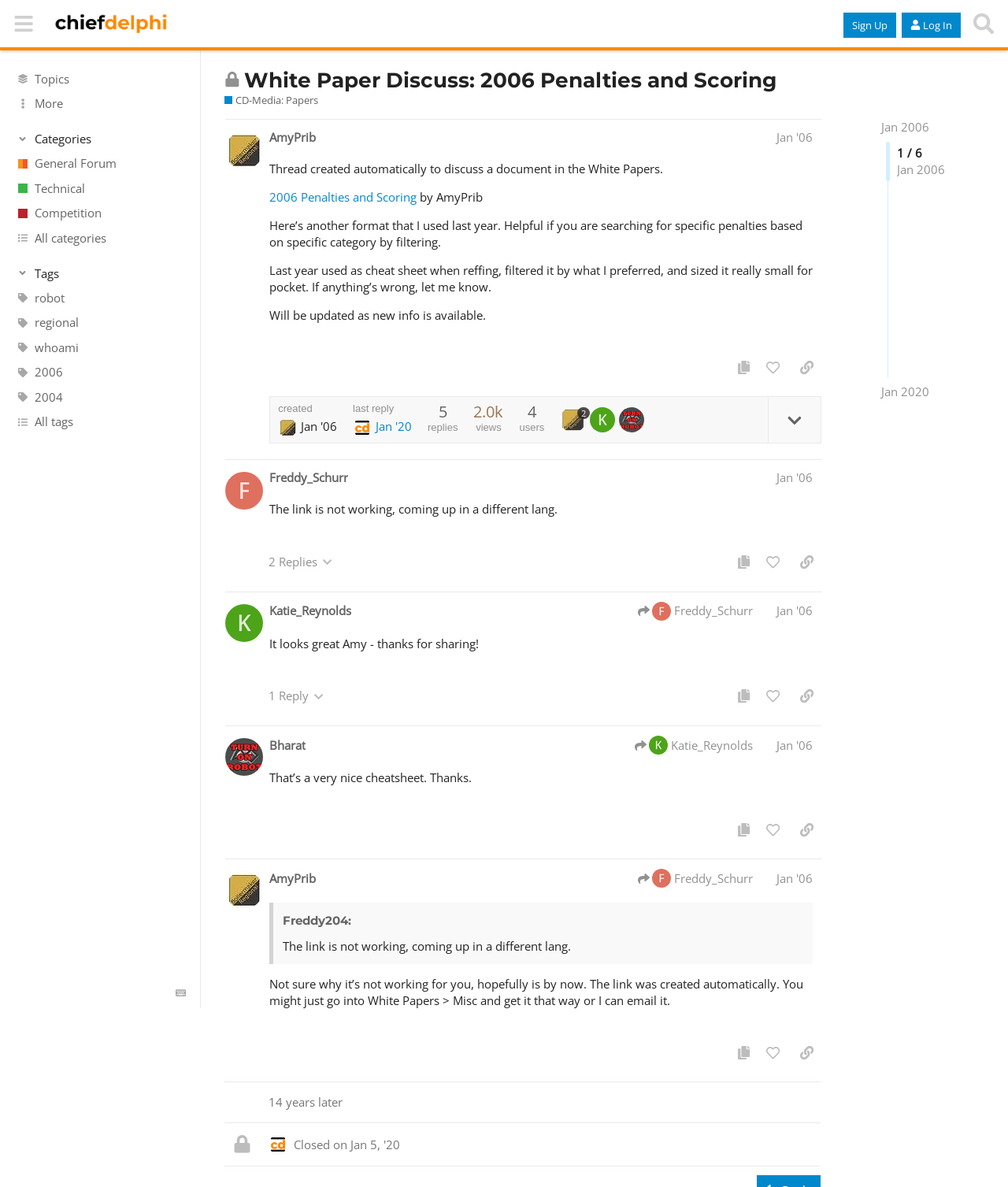Based on the element description: "2006 Penalties and Scoring", identify the bounding box coordinates for this UI element. The coordinates must be four float numbers between 0 and 1, listed as [left, top, right, bottom].

[0.267, 0.159, 0.413, 0.173]